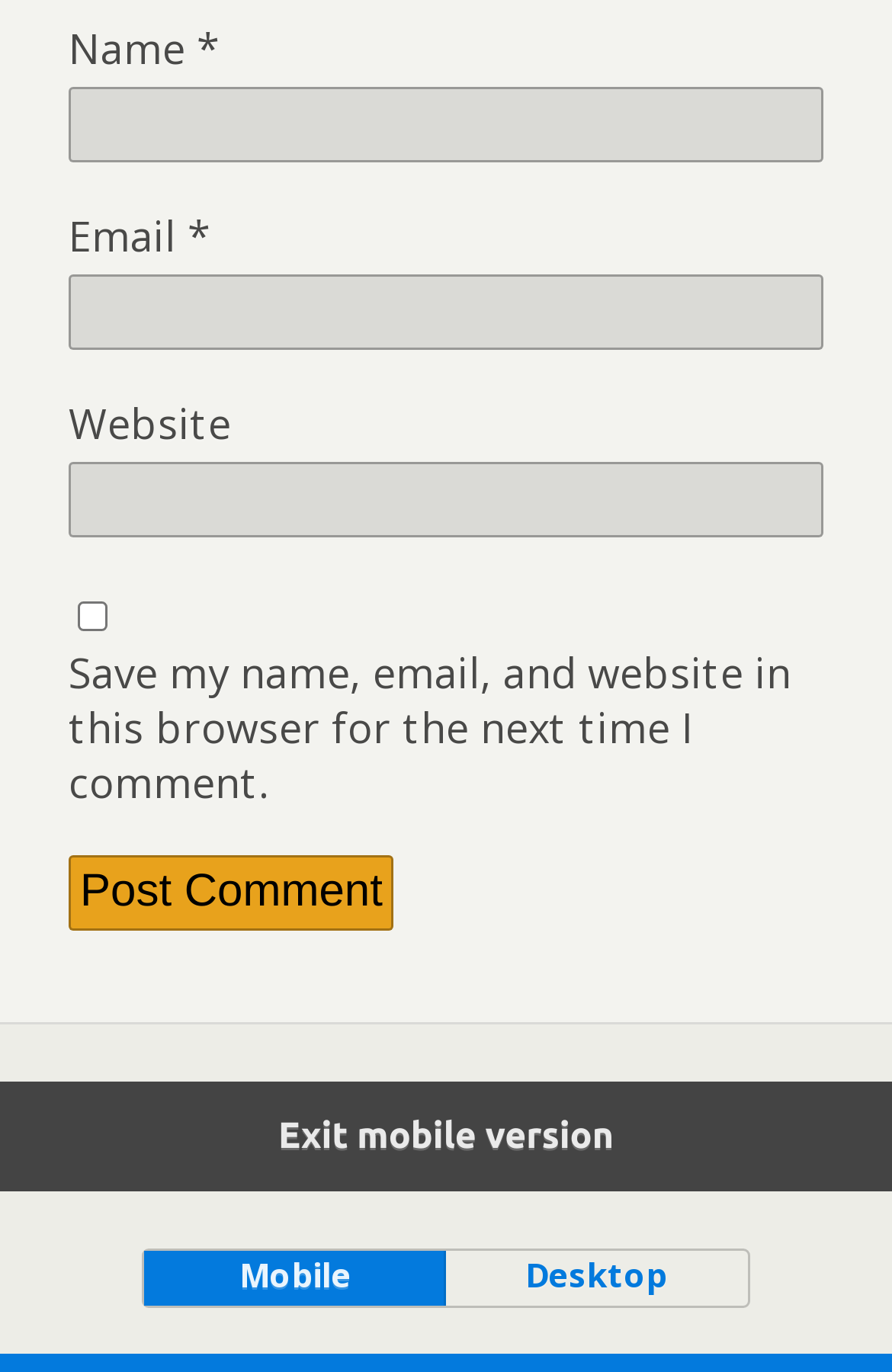How many links are there at the bottom of the page?
Please provide a single word or phrase based on the screenshot.

2